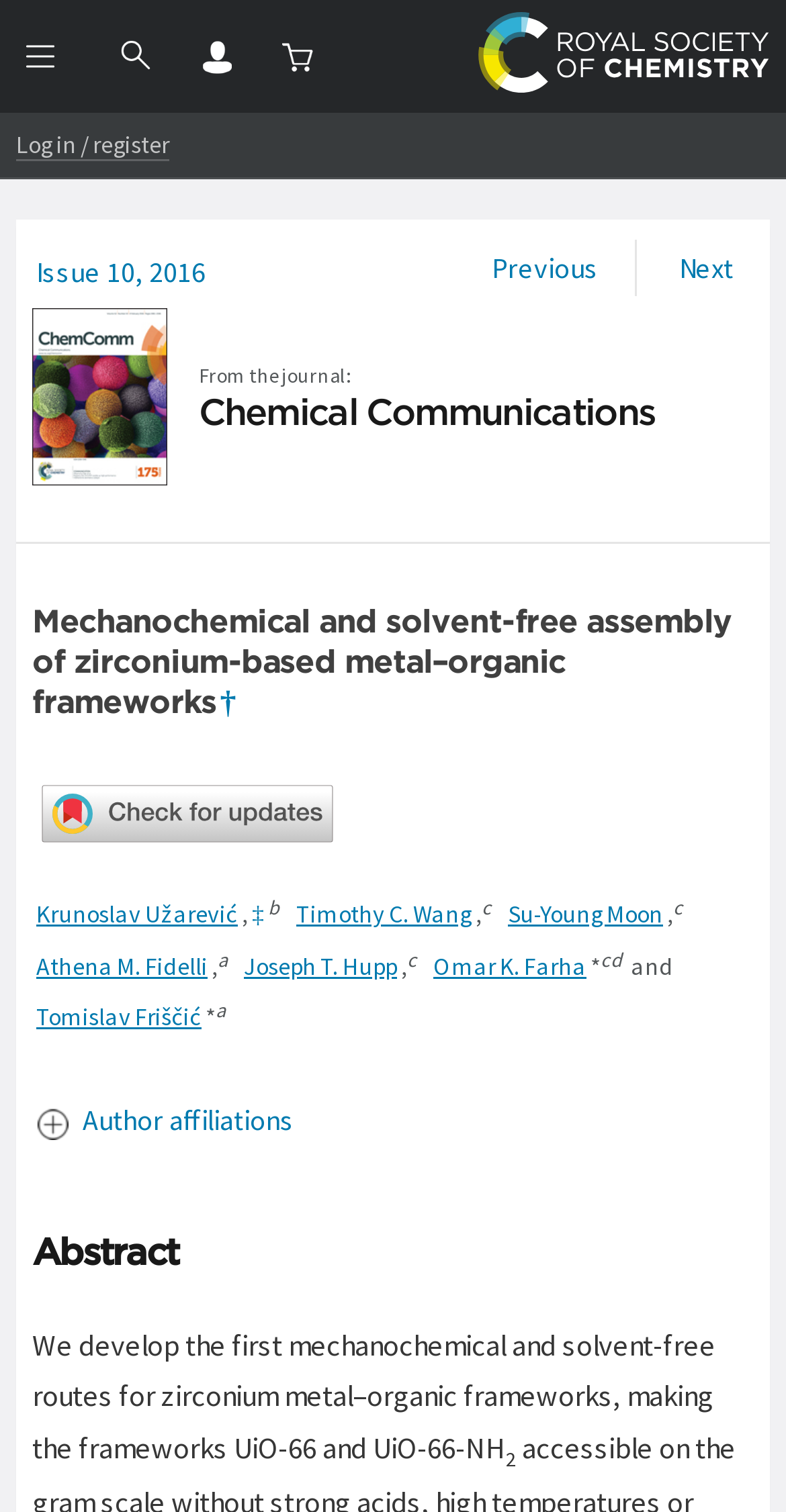Determine the bounding box coordinates of the clickable region to carry out the instruction: "View January 2021".

None